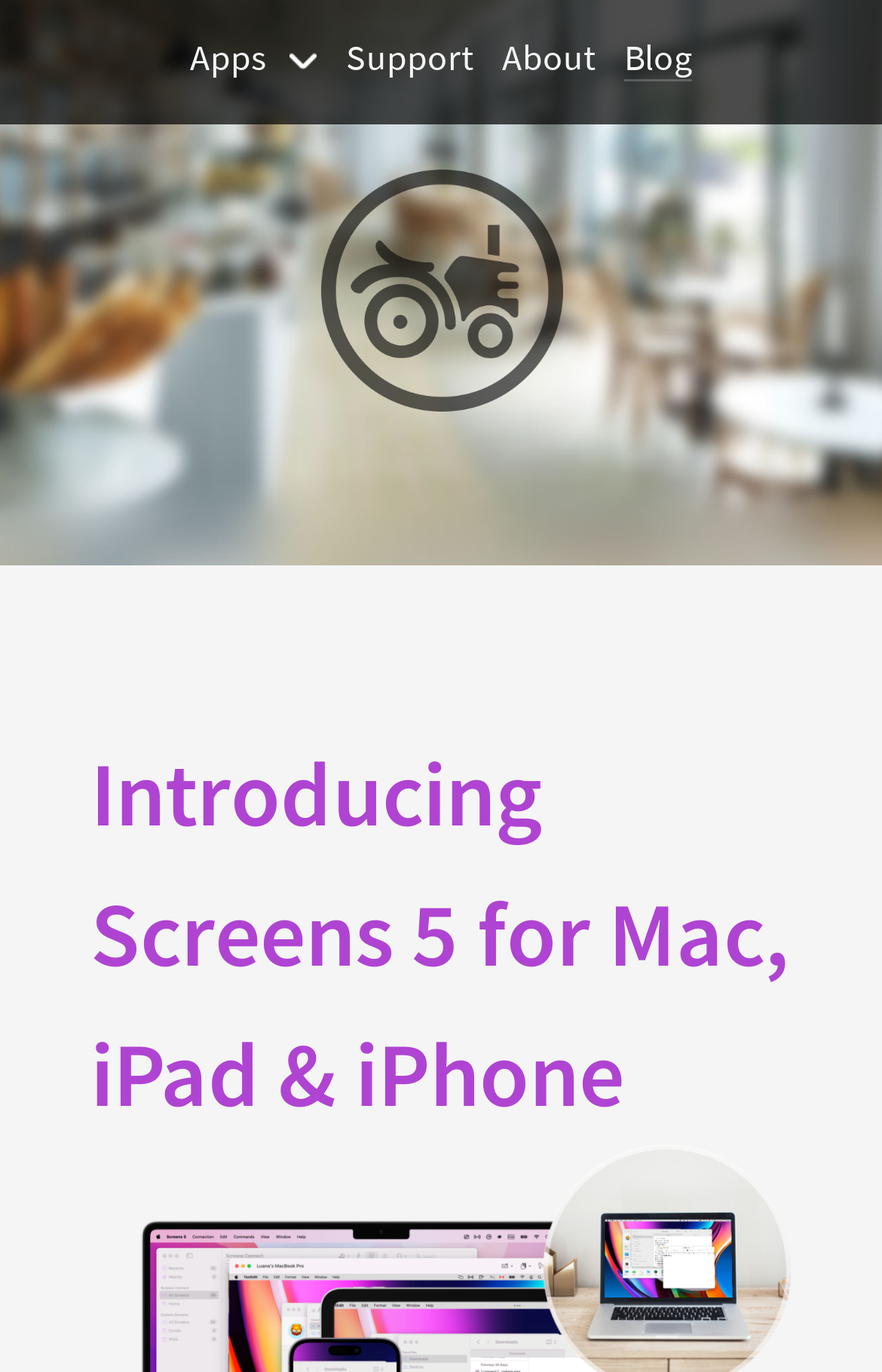Determine the bounding box coordinates for the HTML element described here: "About".

[0.569, 0.025, 0.674, 0.059]